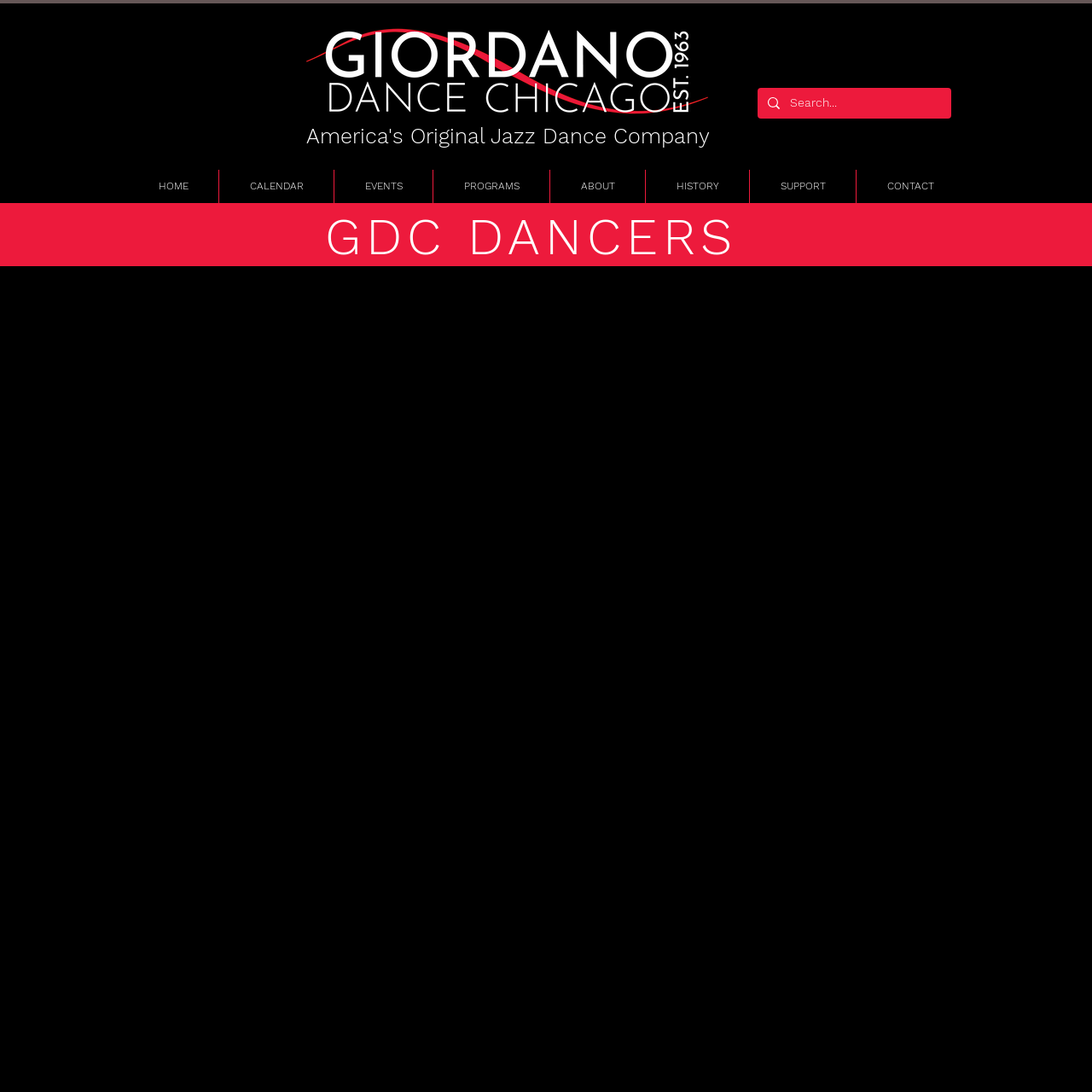Give a one-word or short phrase answer to the question: 
What is the text above the main content section?

GDC DANCERS